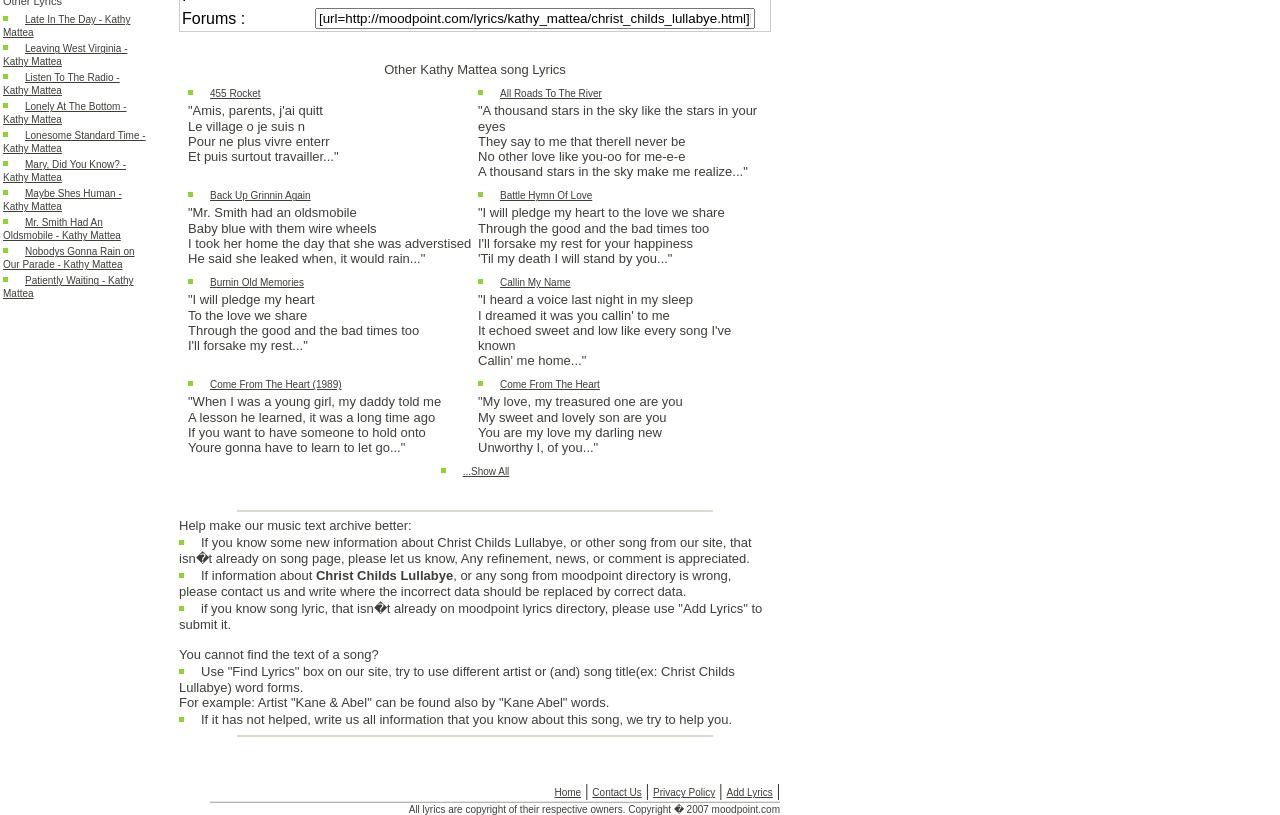Given the element description, predict the bounding box coordinates in the format (top-left x, top-left y, bottom-right x, bottom-right y), using floating point numbers between 0 and 1: 455 Rocket

[0.164, 0.108, 0.204, 0.122]